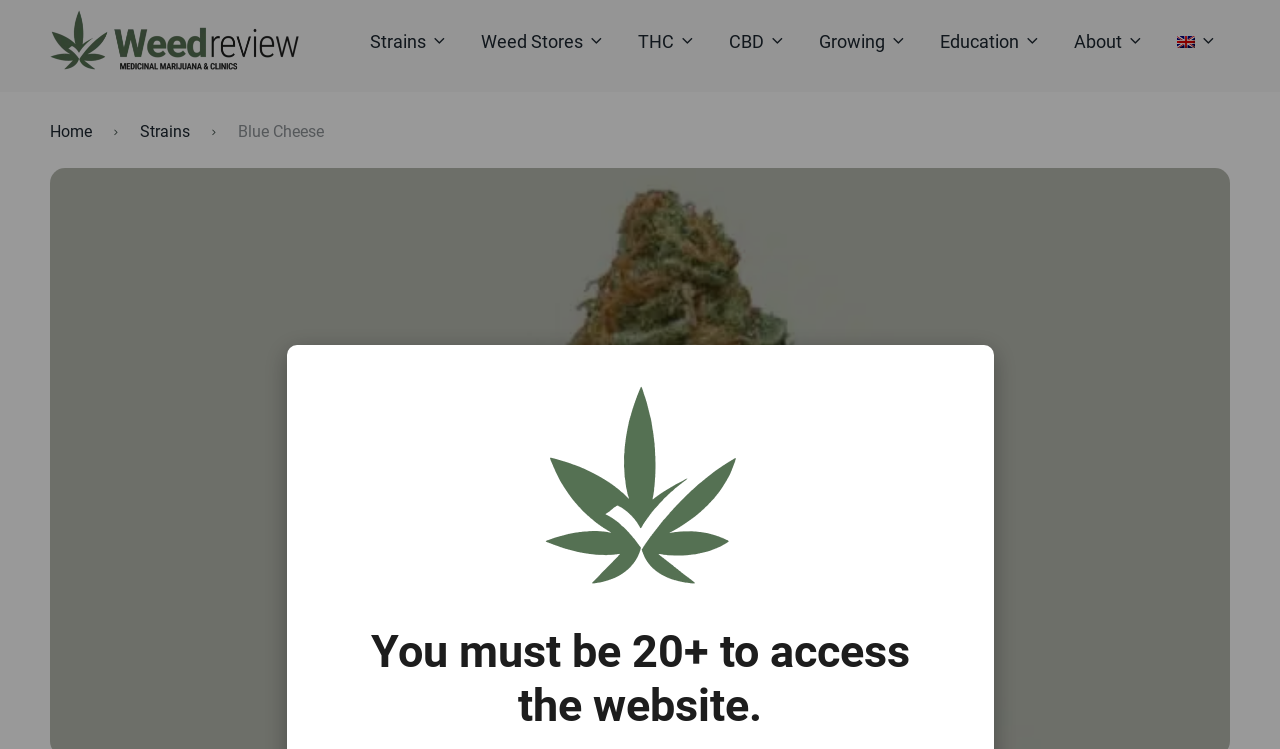What is the purpose of the 'Growing' section?
Give a one-word or short phrase answer based on the image.

To provide growing guides